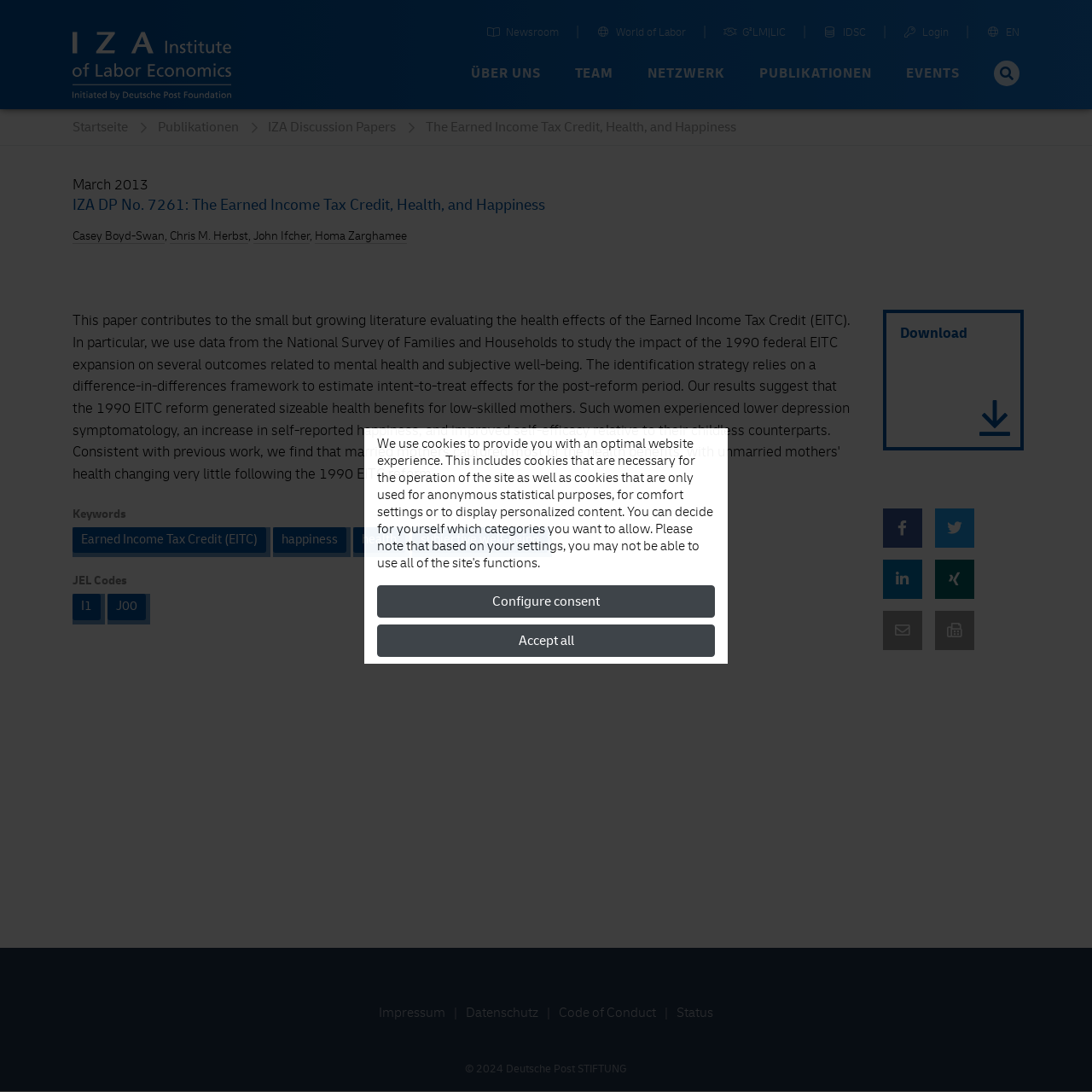Could you find the bounding box coordinates of the clickable area to complete this instruction: "Learn about the authors"?

[0.066, 0.209, 0.151, 0.223]